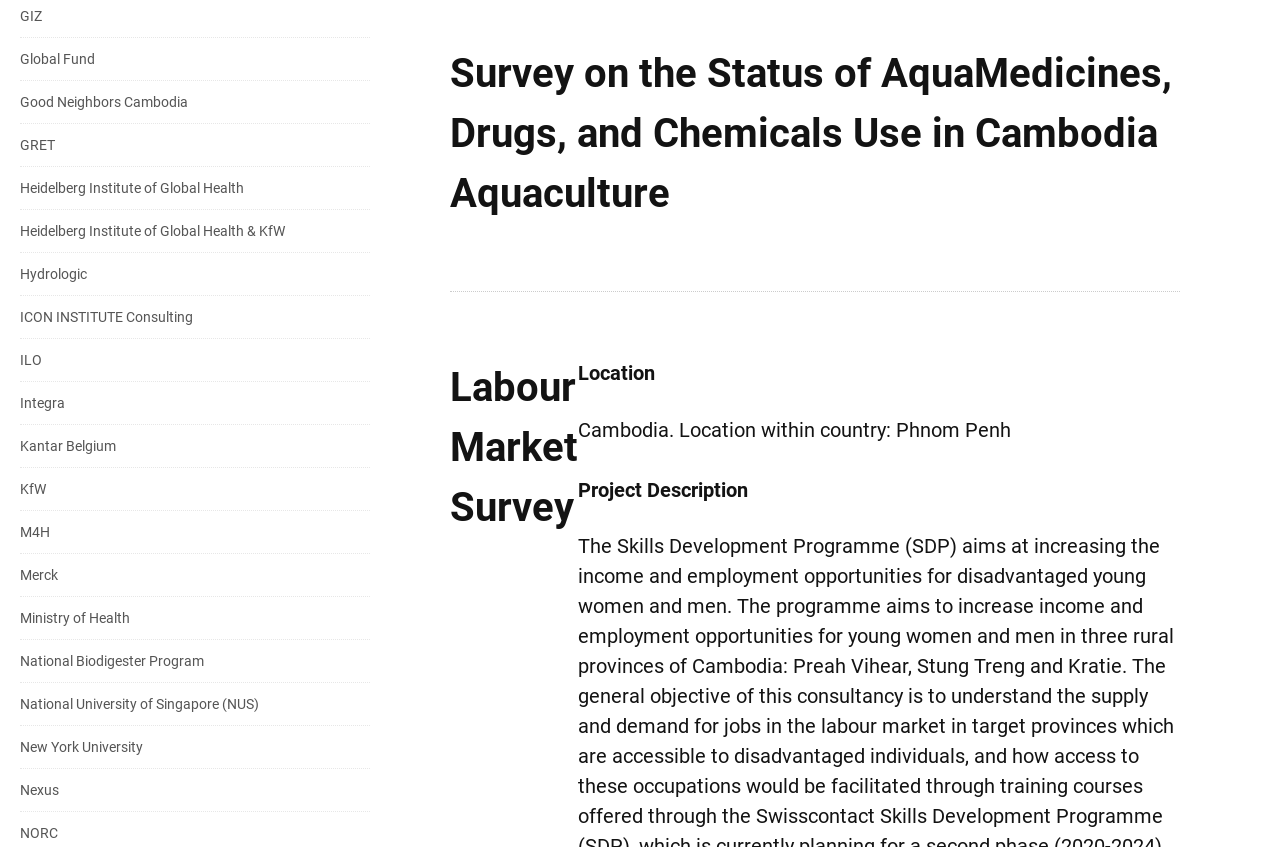Indicate the bounding box coordinates of the clickable region to achieve the following instruction: "View the project description."

[0.452, 0.561, 0.922, 0.596]